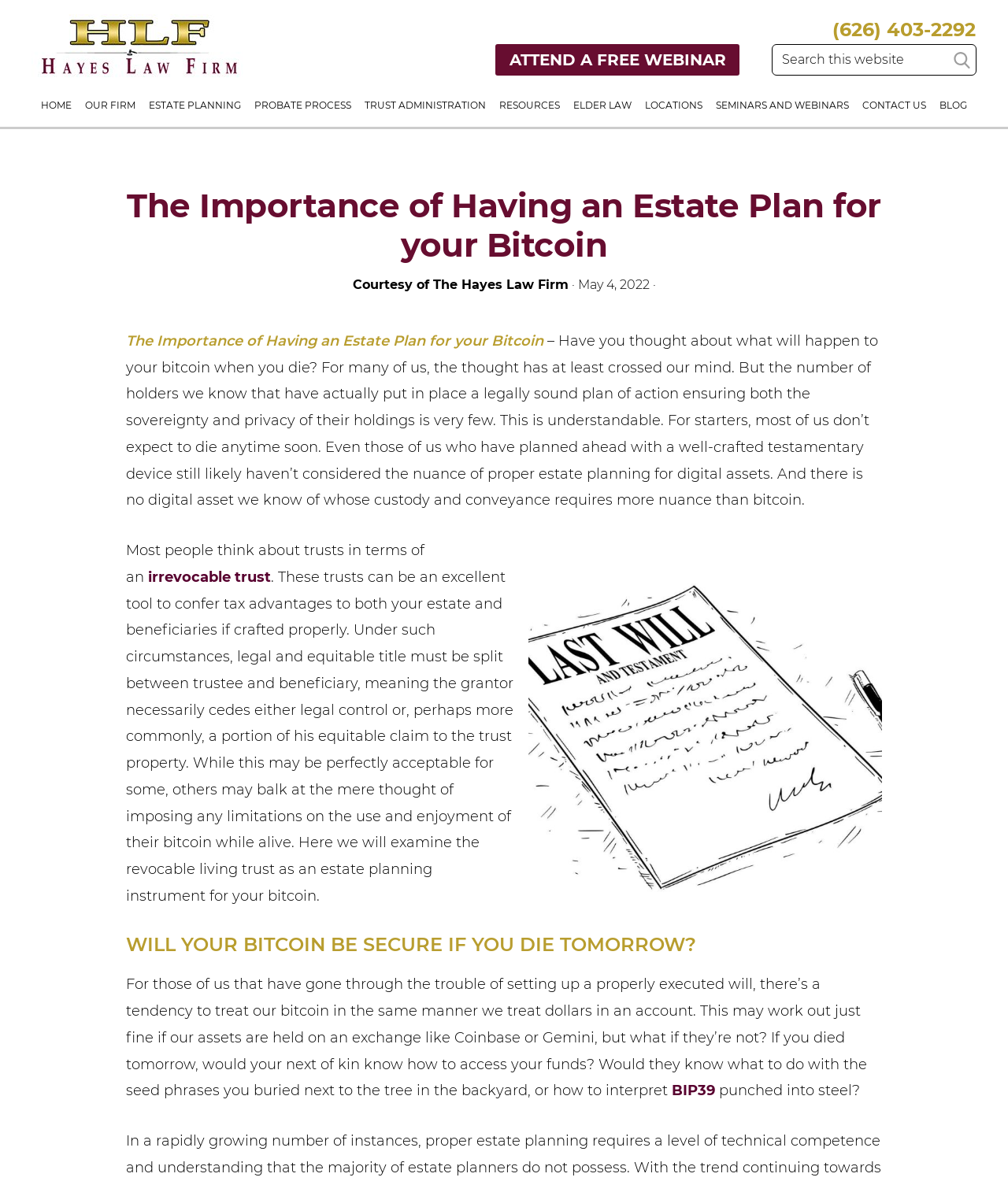Locate the bounding box coordinates of the area that needs to be clicked to fulfill the following instruction: "Check the blog". The coordinates should be in the format of four float numbers between 0 and 1, namely [left, top, right, bottom].

[0.927, 0.072, 0.964, 0.093]